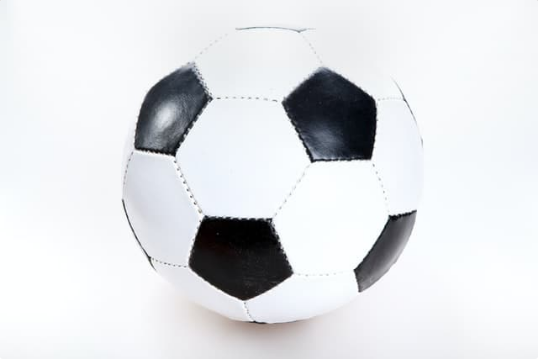Provide a short, one-word or phrase answer to the question below:
What shapes make up the soccer ball?

Hexagonal and pentagonal